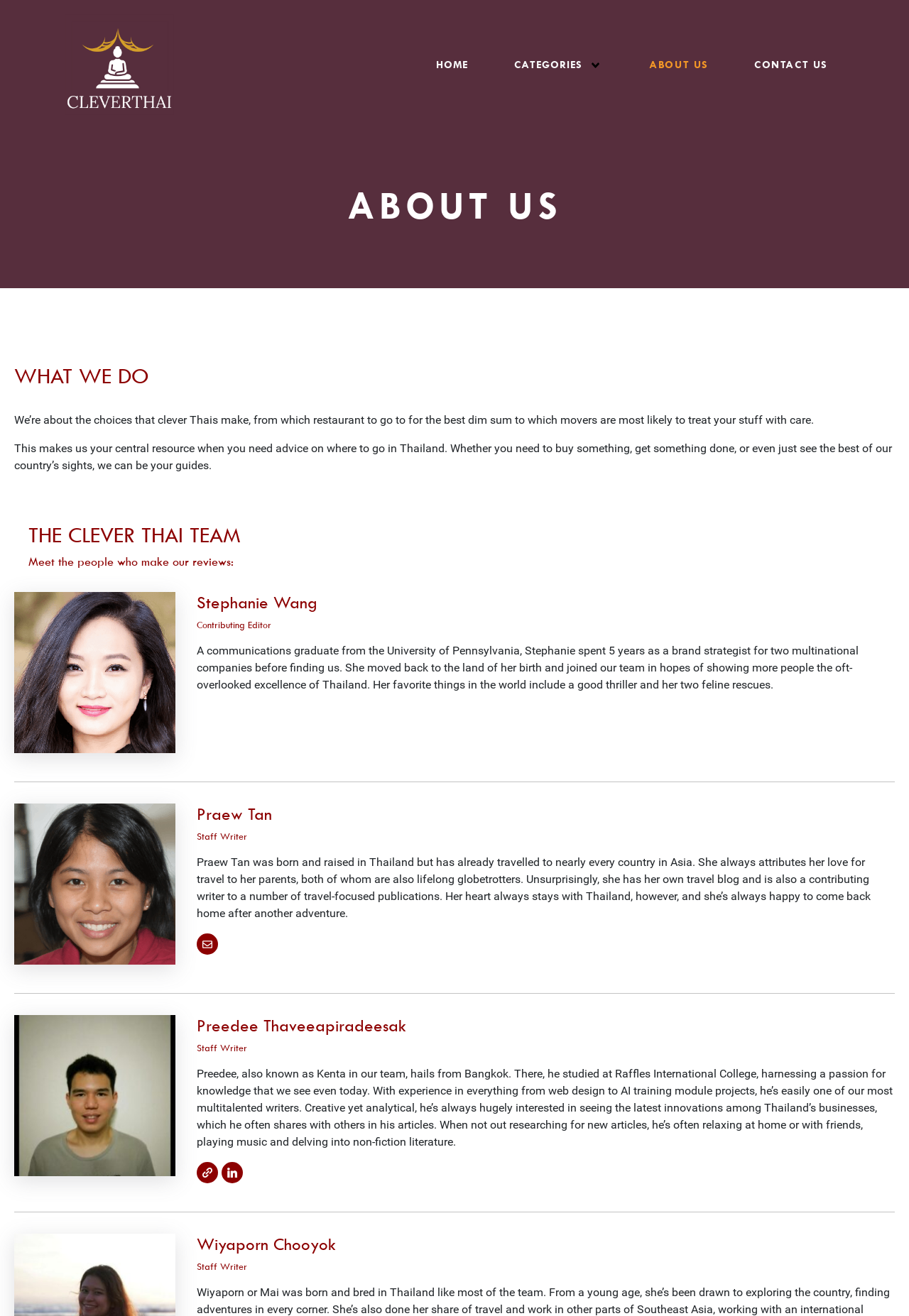How many team members are introduced on this page?
Please answer using one word or phrase, based on the screenshot.

4